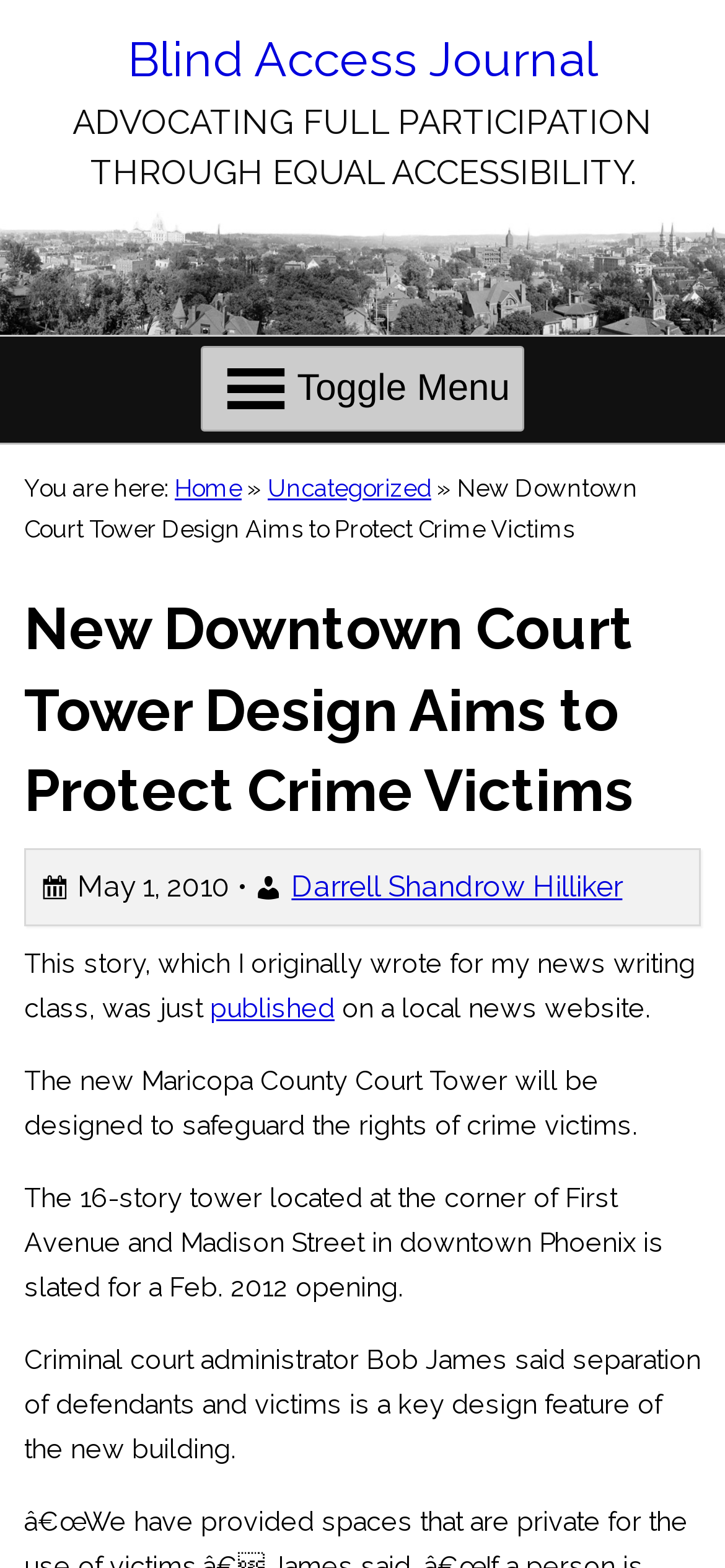Can you extract the primary headline text from the webpage?

New Downtown Court Tower Design Aims to Protect Crime Victims